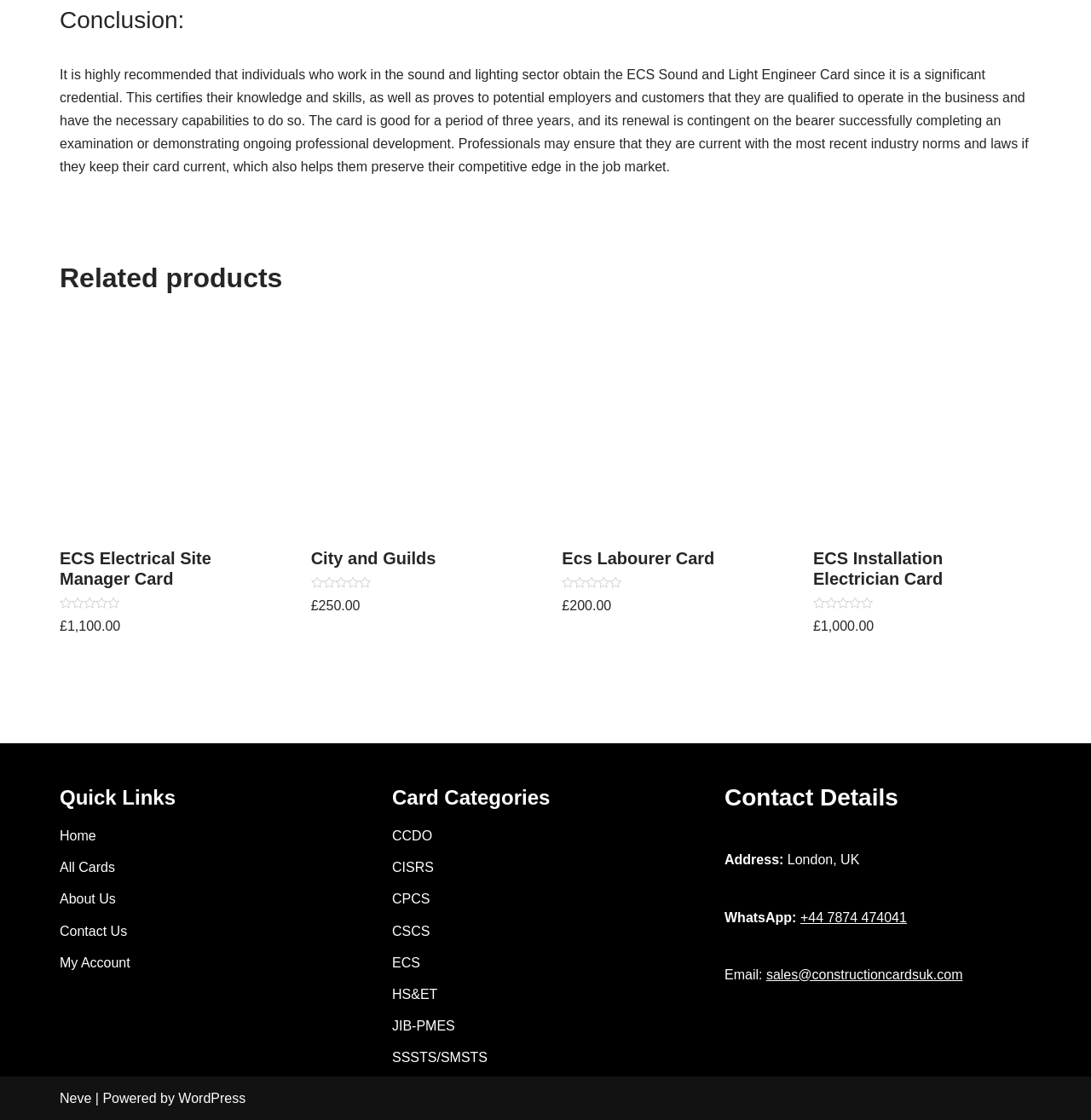What is the contact email address?
Using the details shown in the screenshot, provide a comprehensive answer to the question.

The contact email address can be found in the link element with the text 'sales@constructioncardsuk.com', which is located under the 'Contact Details' section.